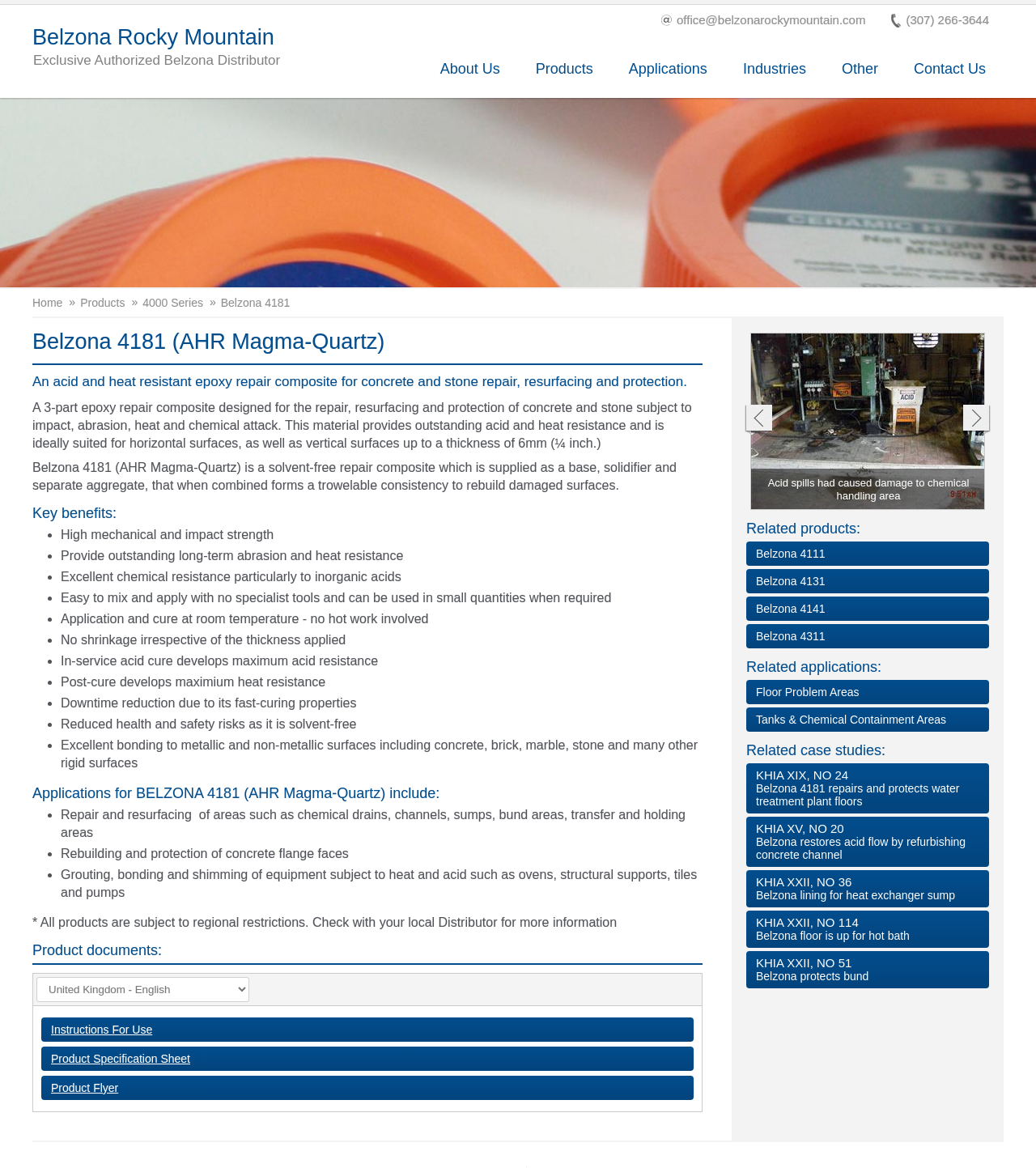Locate the bounding box coordinates of the element that should be clicked to fulfill the instruction: "Check the 'Related products'".

[0.72, 0.445, 0.955, 0.461]